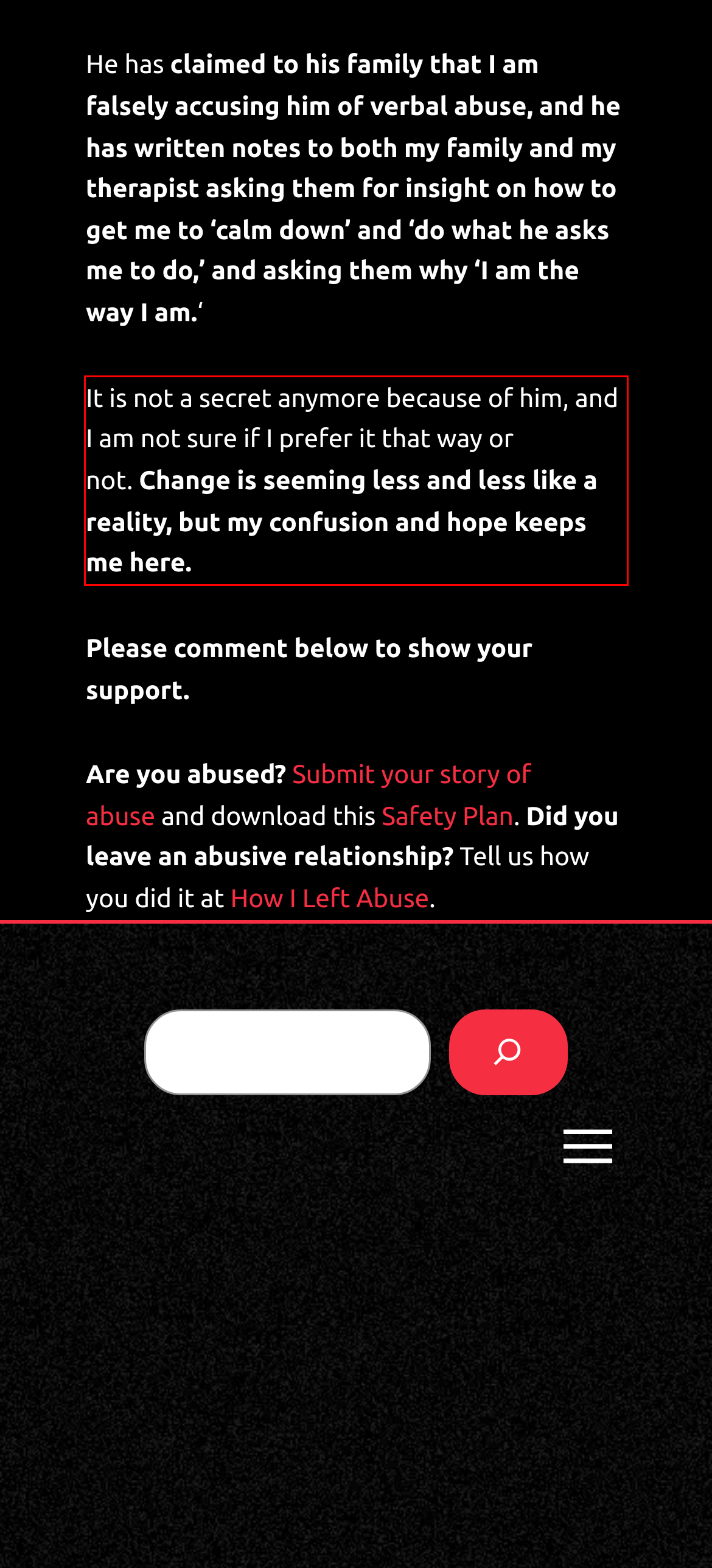Given a screenshot of a webpage, locate the red bounding box and extract the text it encloses.

It is not a secret anymore because of him, and I am not sure if I prefer it that way or not. Change is seeming less and less like a reality, but my confusion and hope keeps me here.